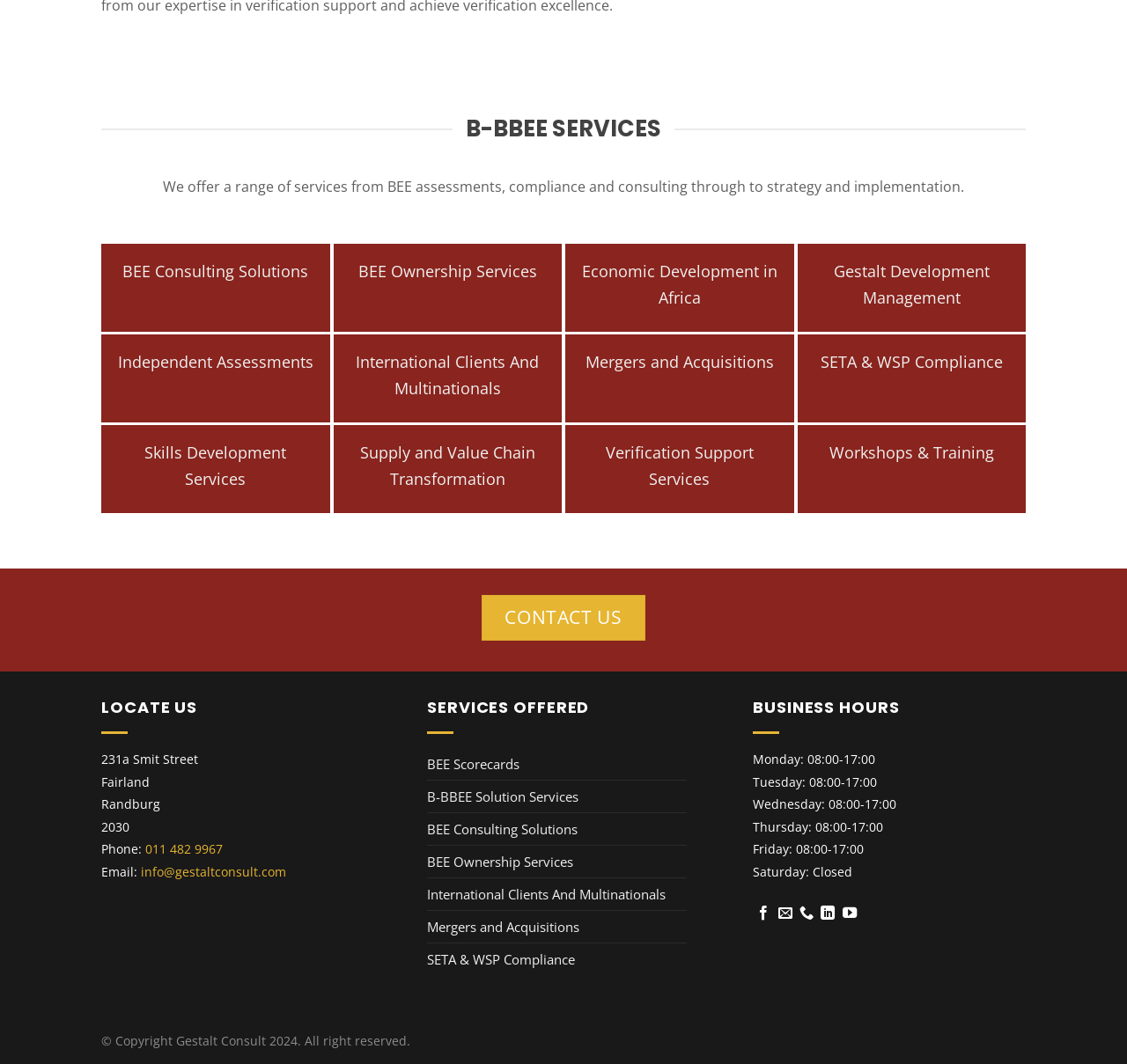Give the bounding box coordinates for this UI element: "info@gestaltconsult.com". The coordinates should be four float numbers between 0 and 1, arranged as [left, top, right, bottom].

[0.125, 0.811, 0.254, 0.827]